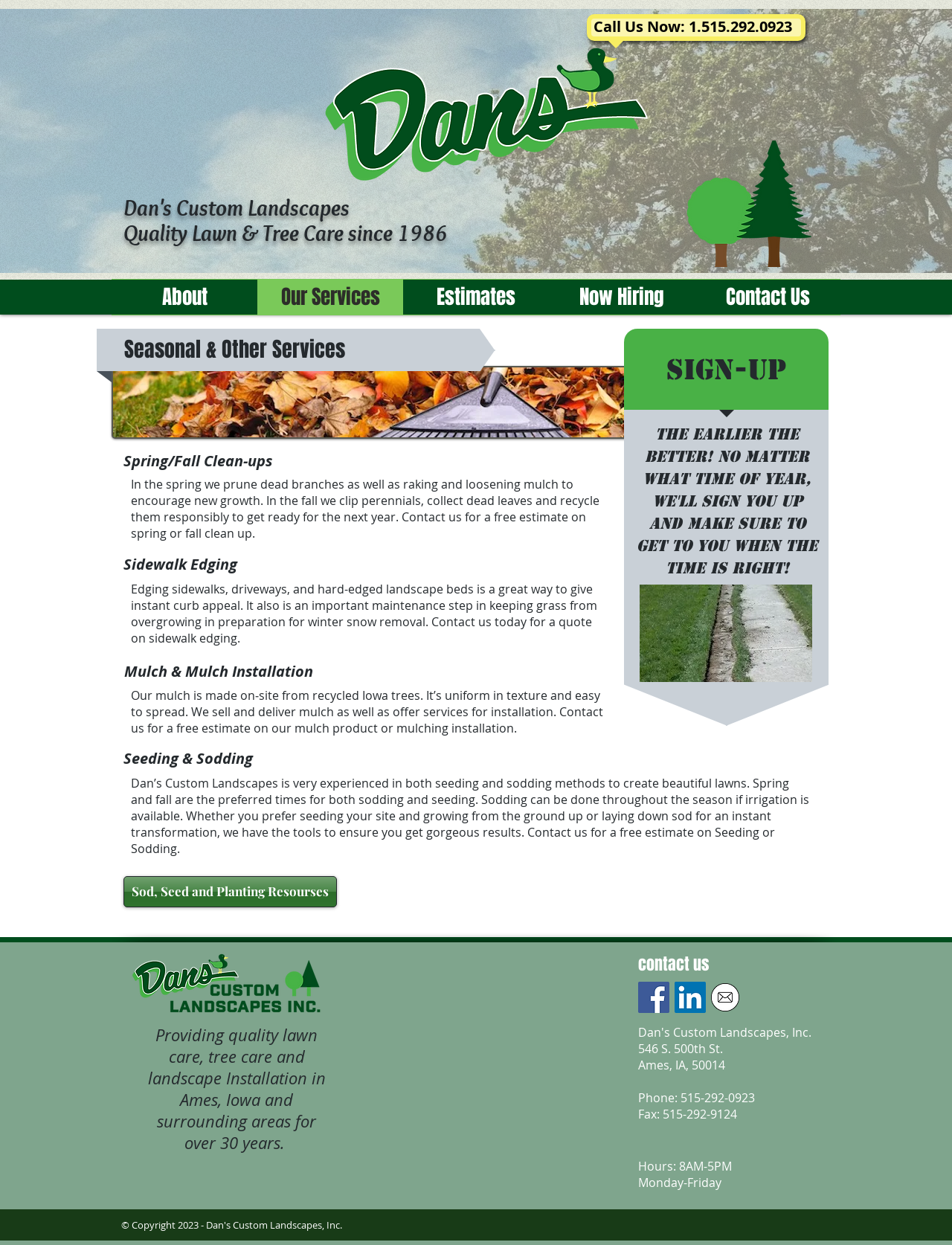Please give the bounding box coordinates of the area that should be clicked to fulfill the following instruction: "Toggle Table of Content". The coordinates should be in the format of four float numbers from 0 to 1, i.e., [left, top, right, bottom].

None